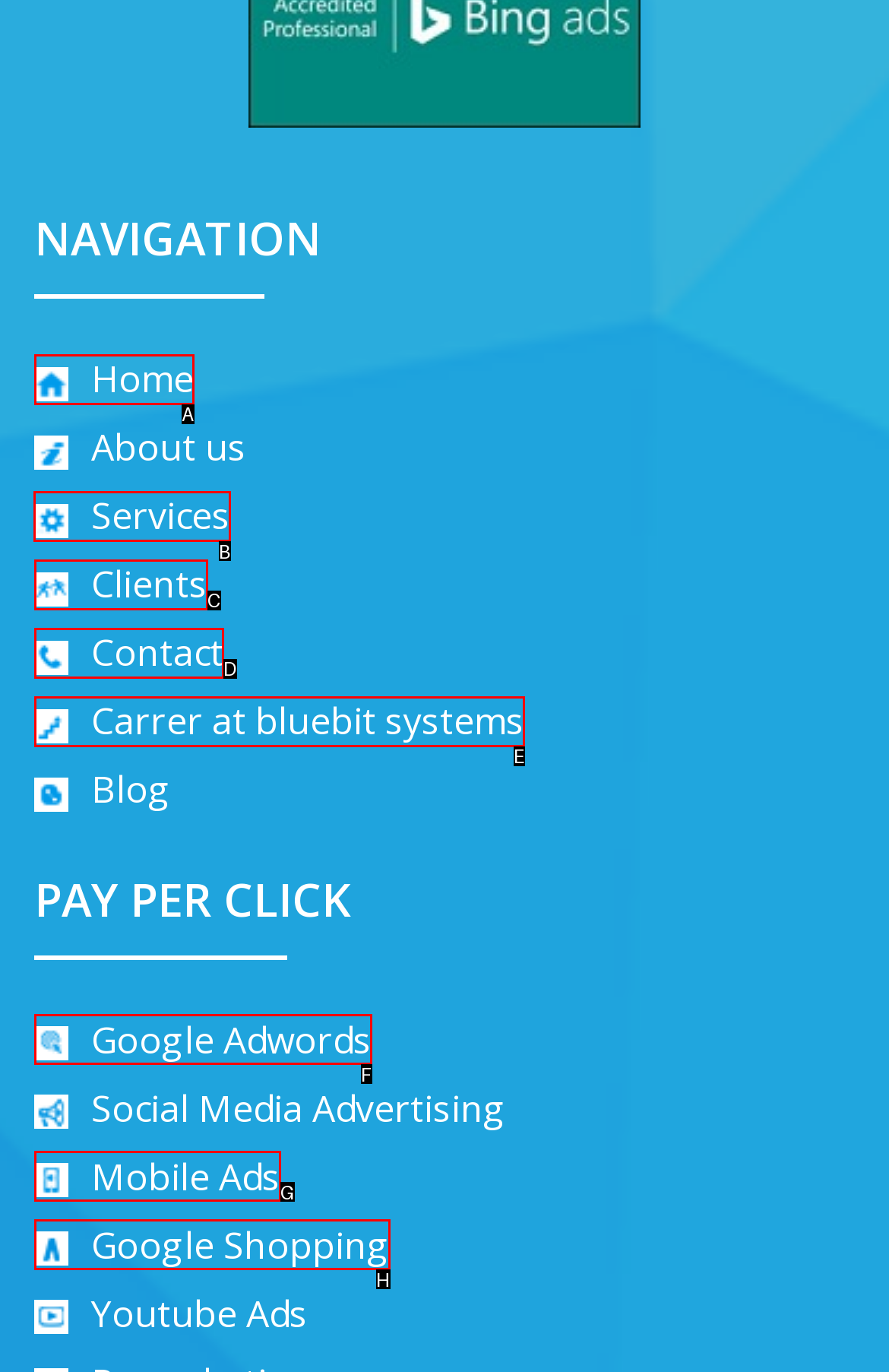Select the correct option from the given choices to perform this task: Explore the Services offered. Provide the letter of that option.

B